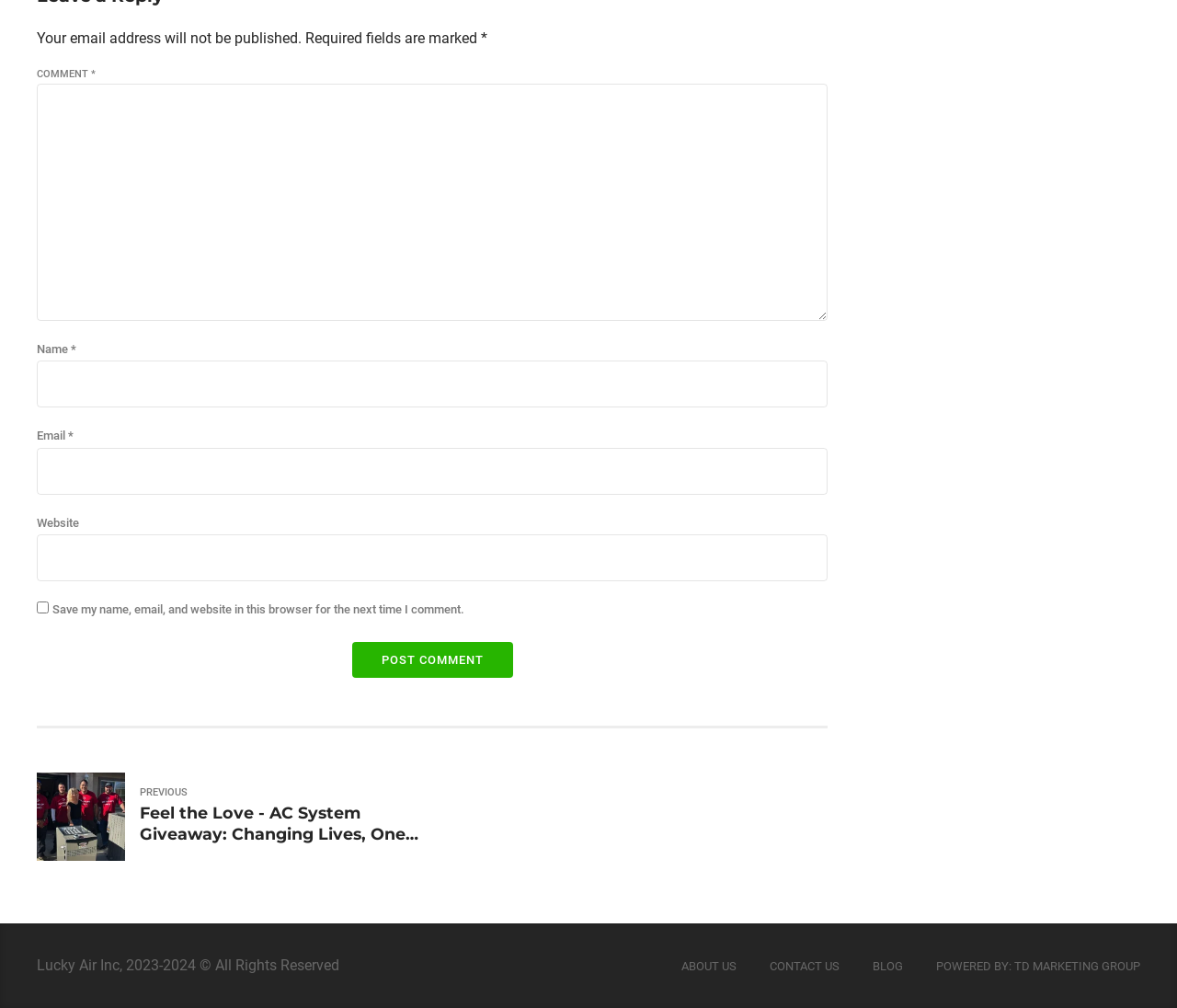What is the required information to leave a comment?
Please provide a detailed and thorough answer to the question.

The input fields for name, email, and comment are marked as required, indicating that users must provide this information to leave a comment. The website field is optional.